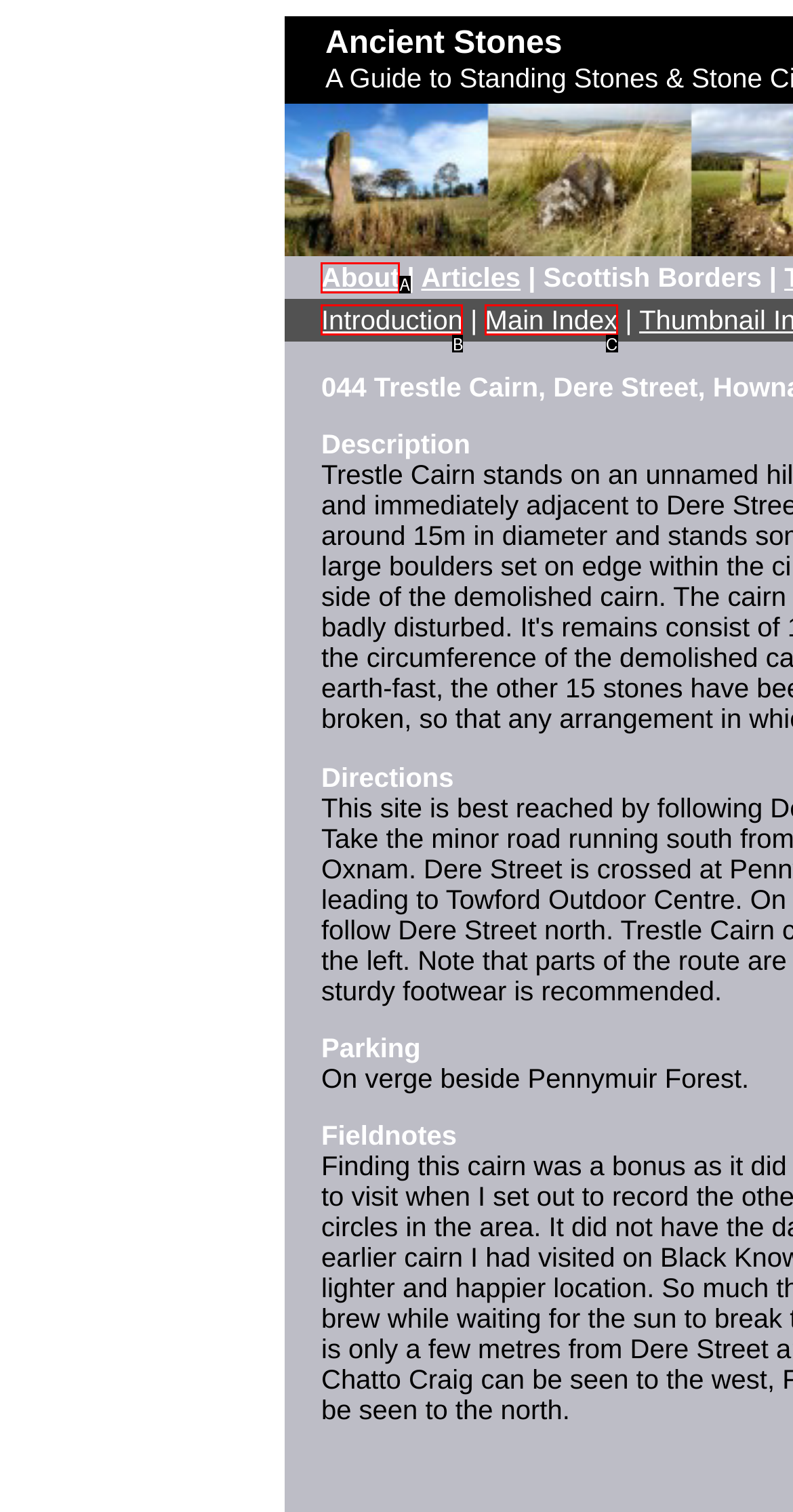Match the following description to the correct HTML element: Main Index Indicate your choice by providing the letter.

C